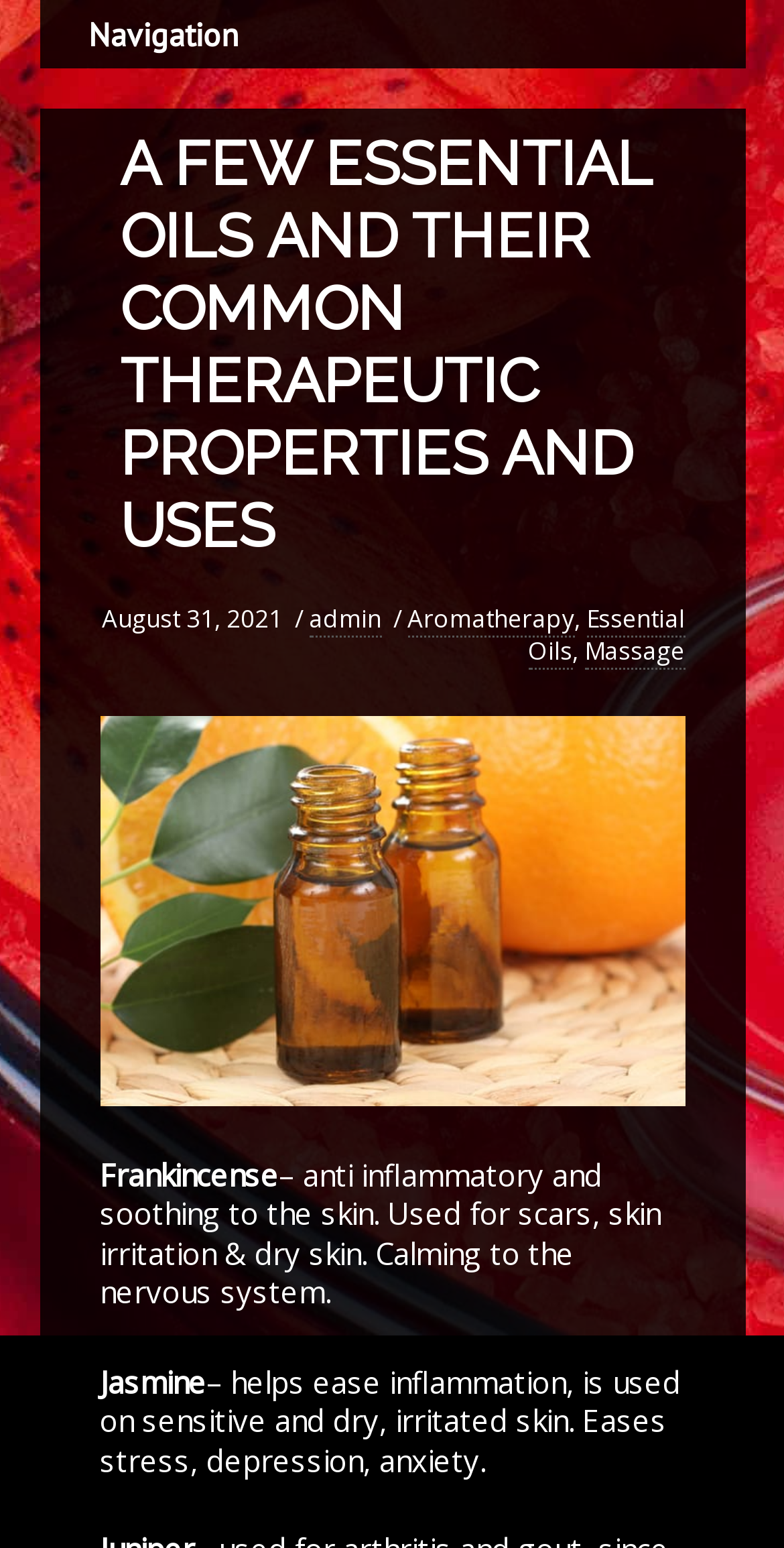Find the bounding box of the web element that fits this description: "Essential Oils".

[0.673, 0.385, 0.873, 0.428]